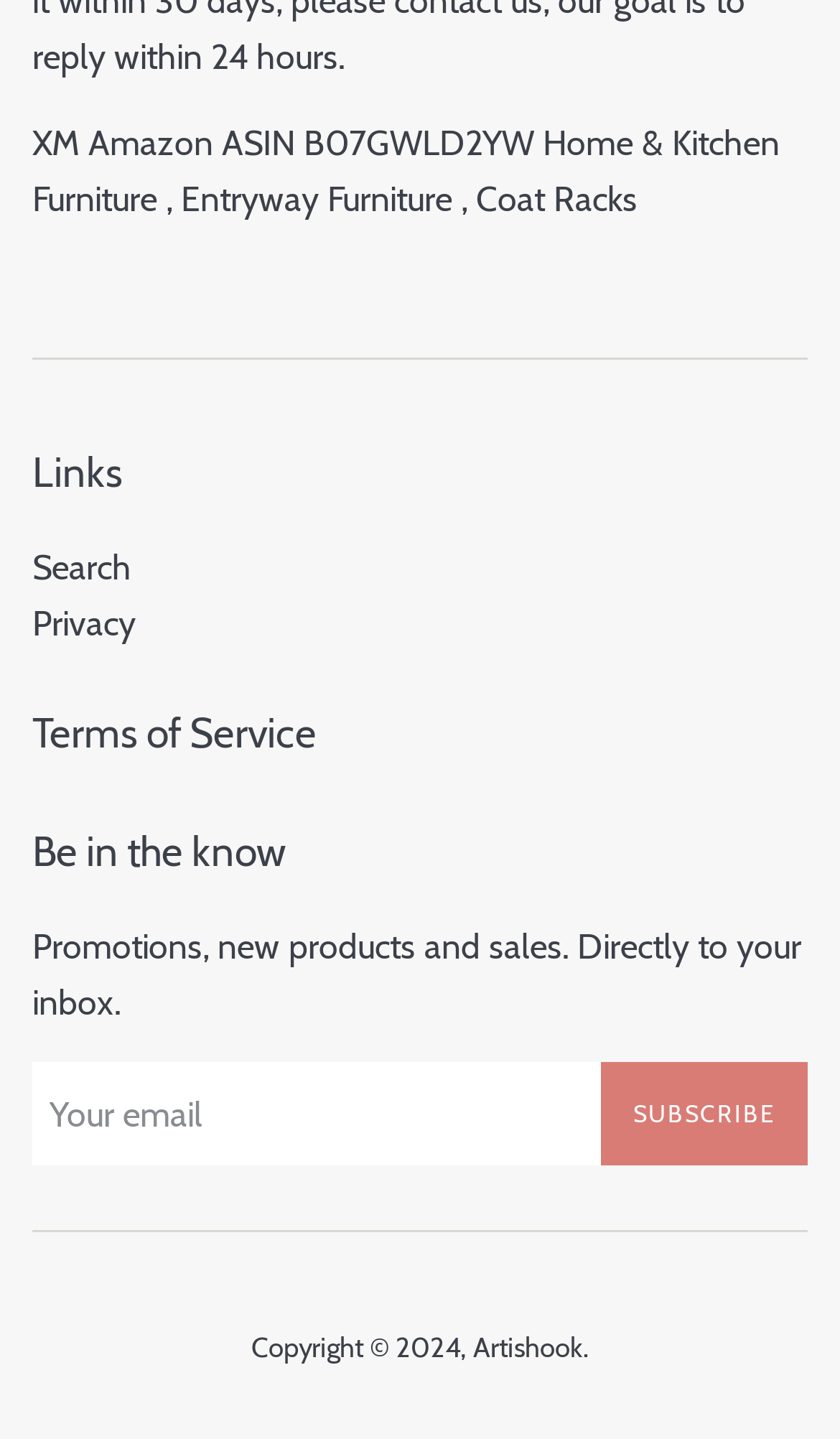Please specify the bounding box coordinates in the format (top-left x, top-left y, bottom-right x, bottom-right y), with all values as floating point numbers between 0 and 1. Identify the bounding box of the UI element described by: Search

[0.038, 0.38, 0.156, 0.409]